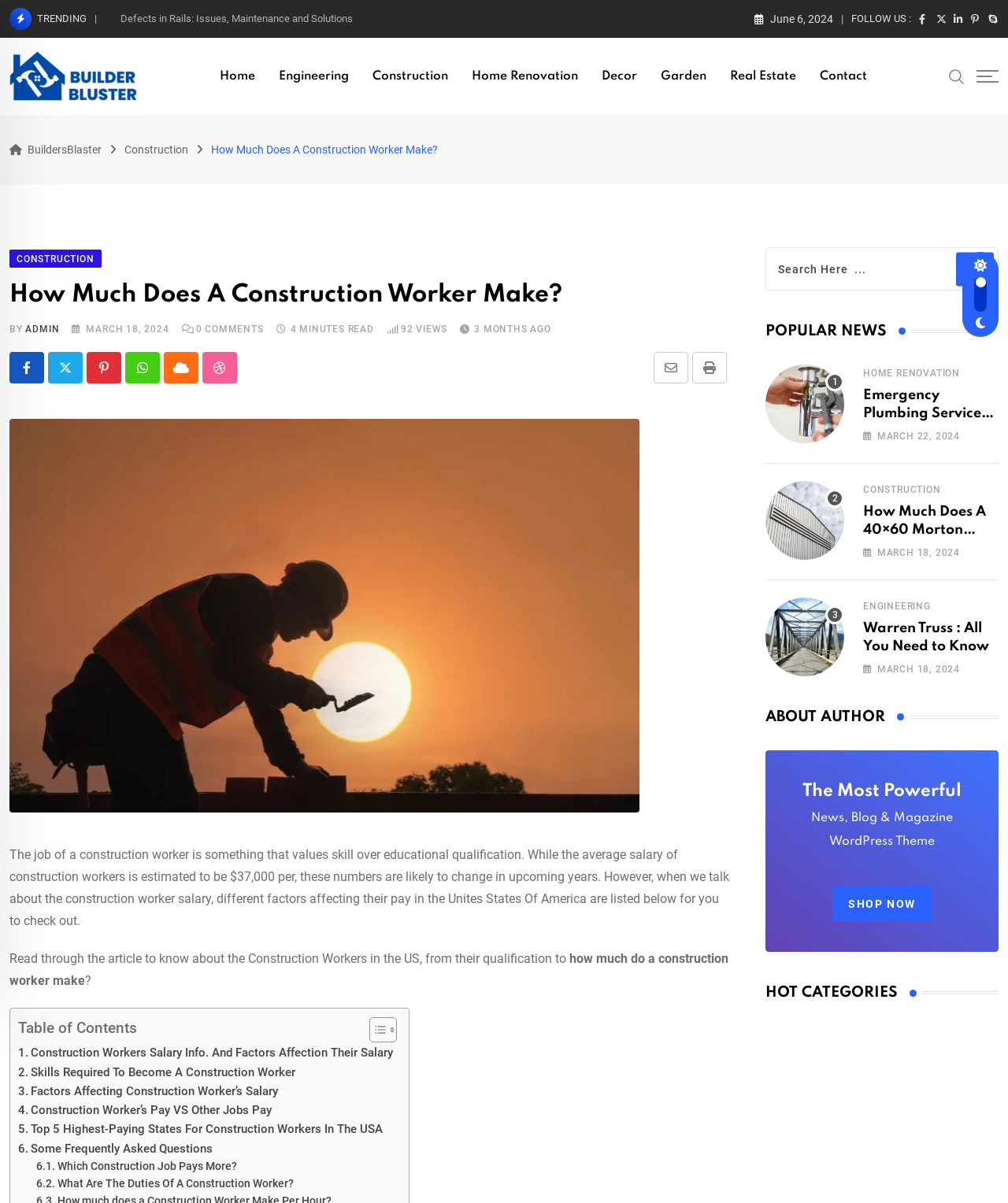Locate the bounding box of the user interface element based on this description: "Factors Affecting Construction Worker’s Salary".

[0.018, 0.899, 0.276, 0.915]